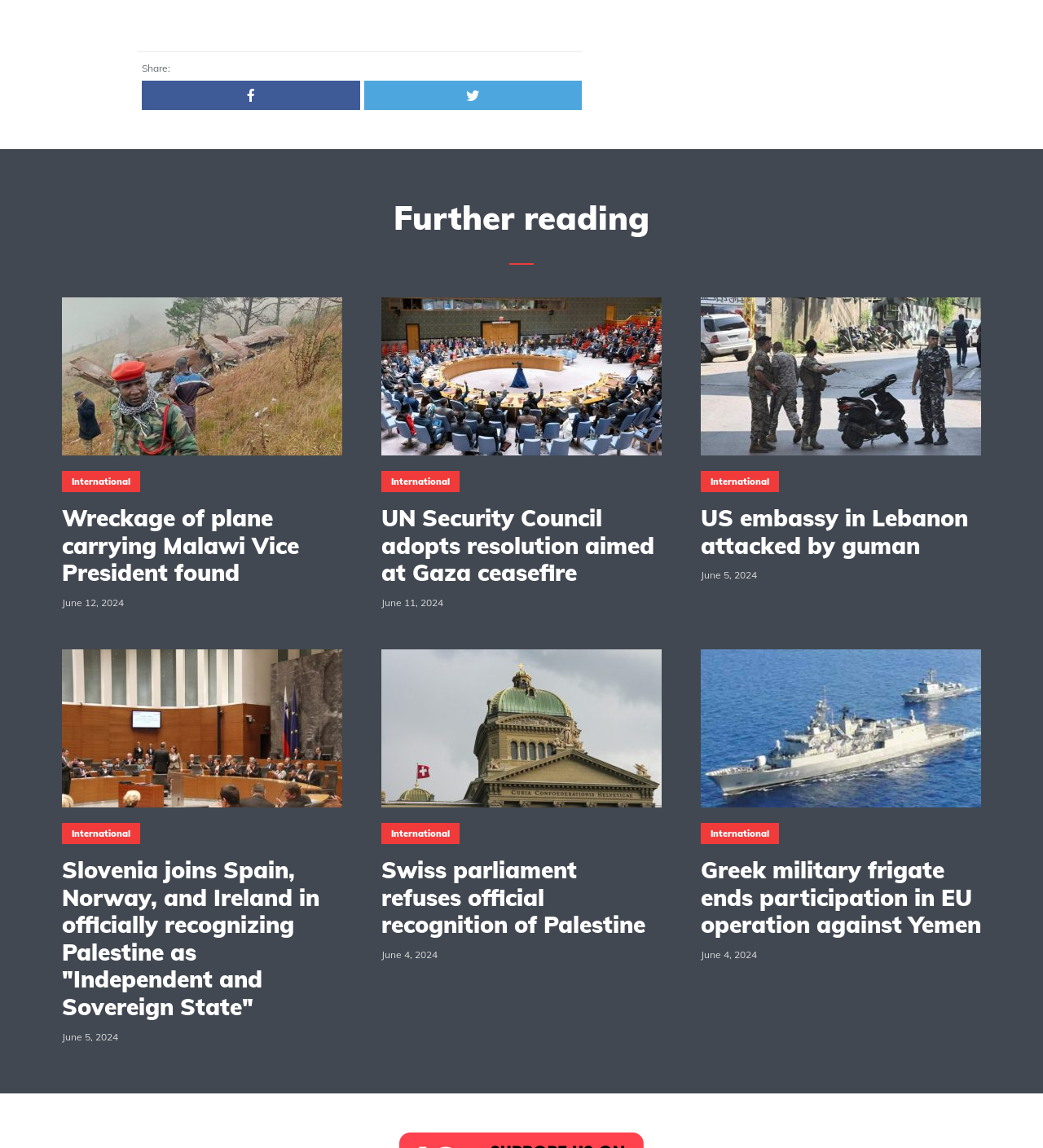Please identify the bounding box coordinates of the clickable area that will fulfill the following instruction: "Share on social media". The coordinates should be in the format of four float numbers between 0 and 1, i.e., [left, top, right, bottom].

[0.136, 0.07, 0.345, 0.096]